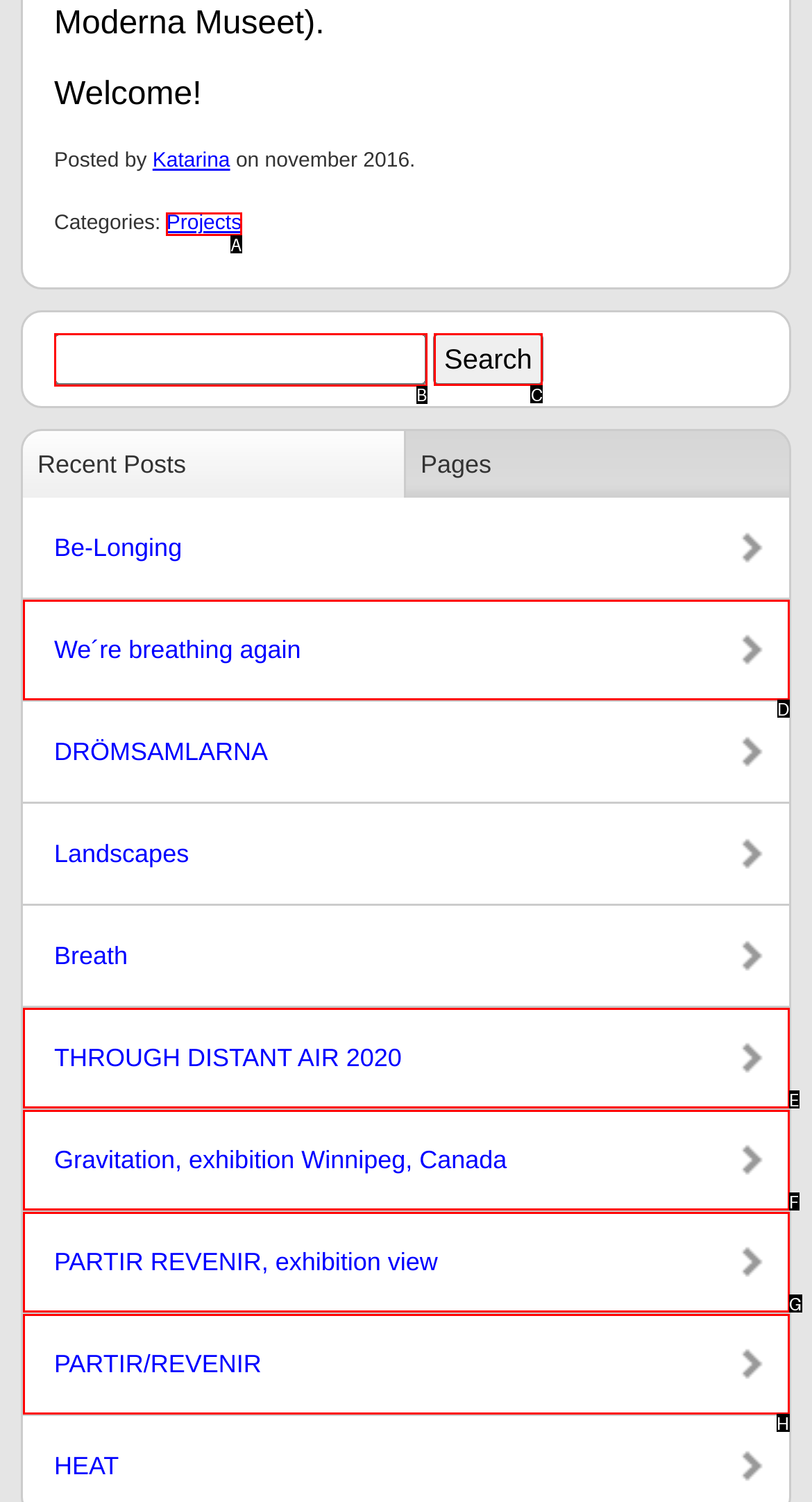Identify the correct UI element to click for this instruction: Search for something
Respond with the appropriate option's letter from the provided choices directly.

B